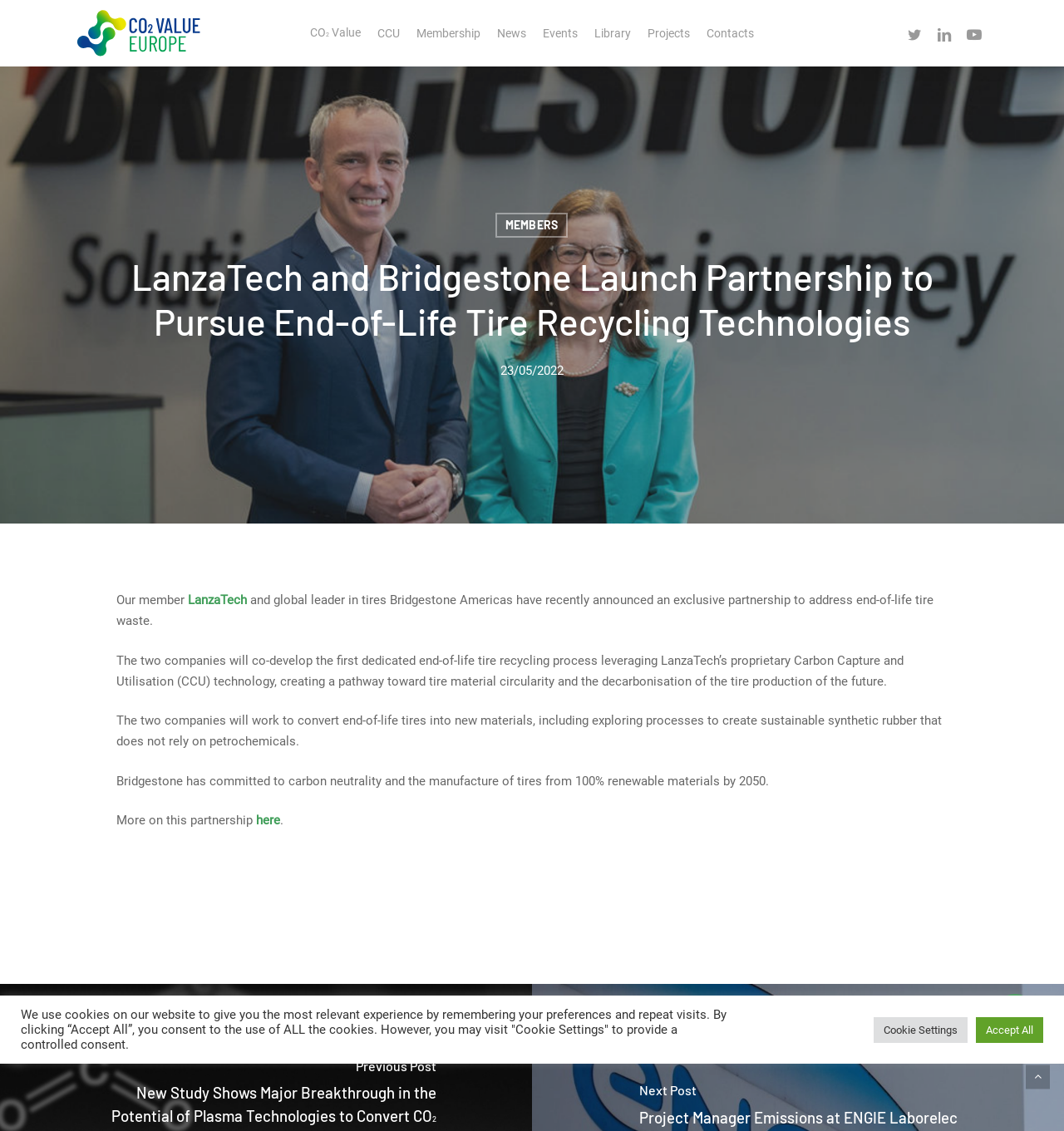Please identify the bounding box coordinates of the element on the webpage that should be clicked to follow this instruction: "Click the NEWSLETTER SIGNUP link". The bounding box coordinates should be given as four float numbers between 0 and 1, formatted as [left, top, right, bottom].

None